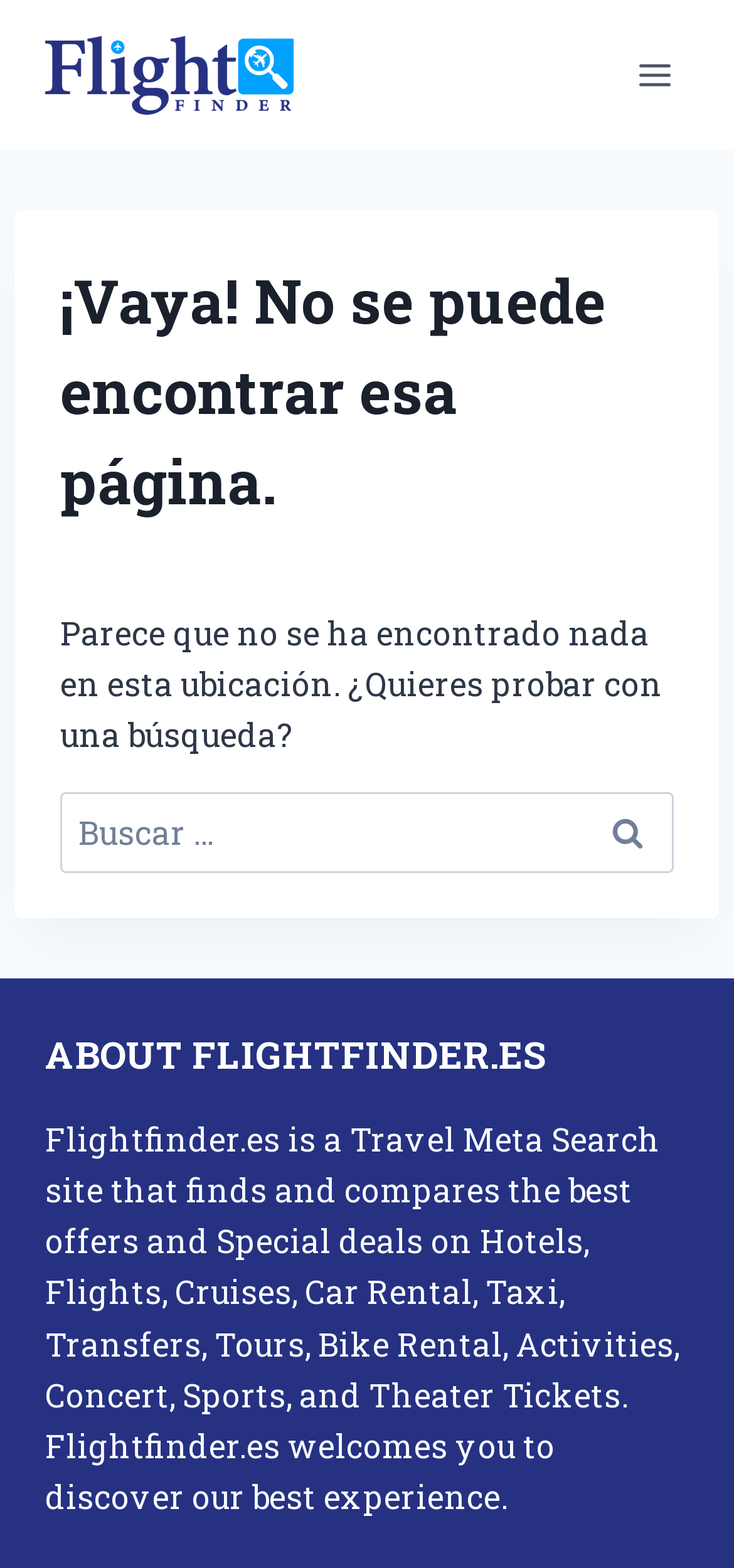Respond with a single word or phrase to the following question: What is the current status of the page?

Page not found